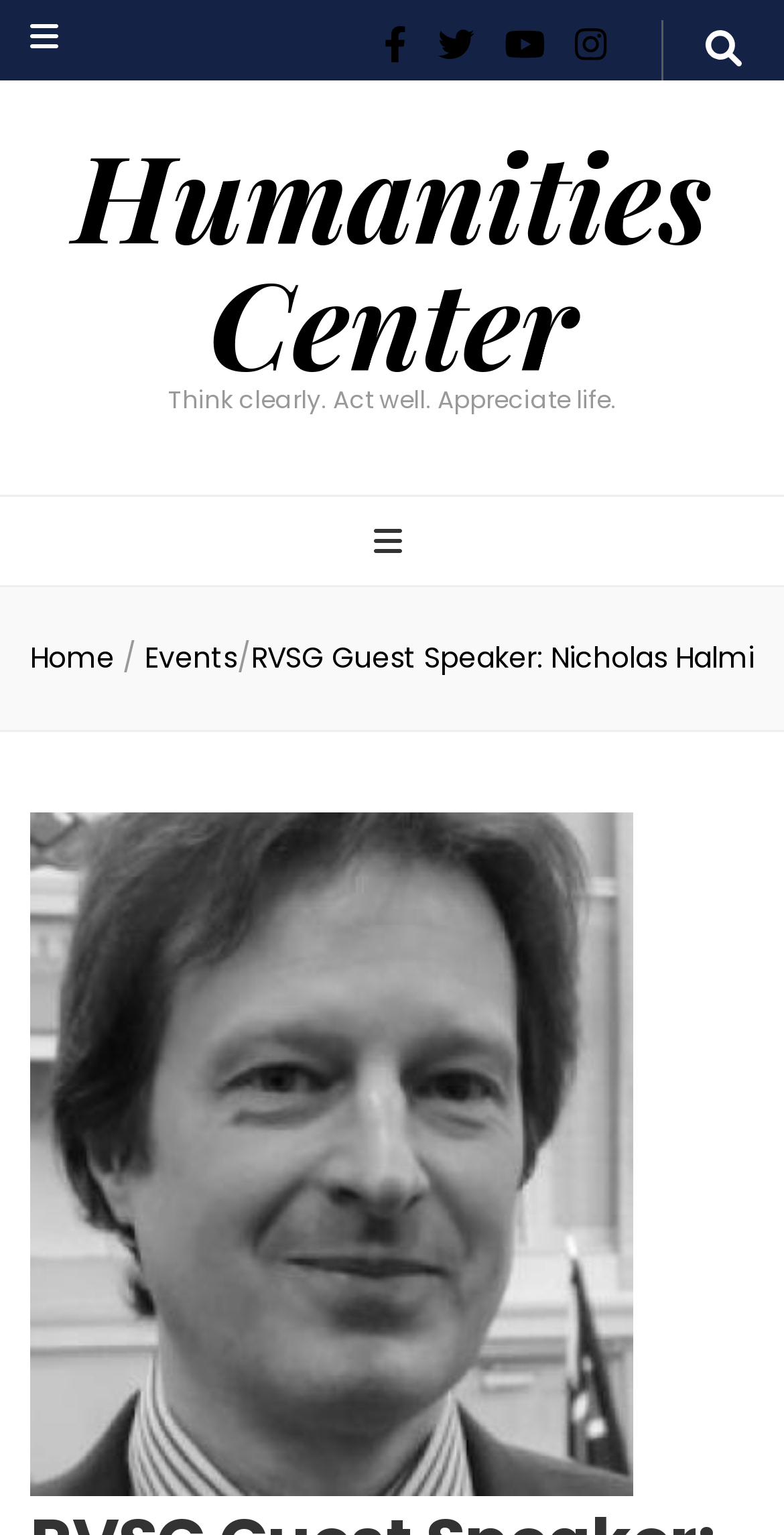How many menu toggle buttons are on the webpage?
Use the screenshot to answer the question with a single word or phrase.

3